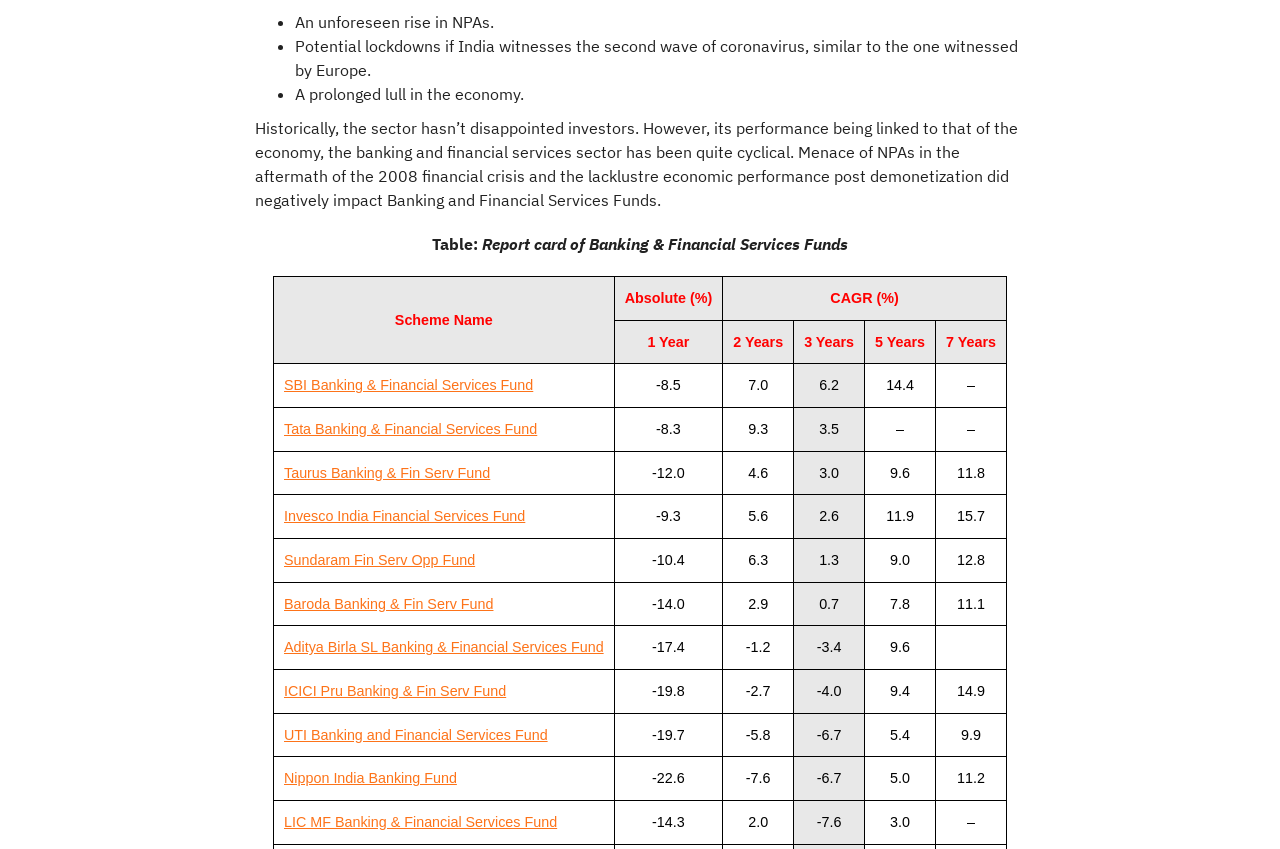Locate the bounding box coordinates of the clickable part needed for the task: "Check the 1 Year performance of Tata Banking & Financial Services Fund".

[0.48, 0.377, 0.565, 0.429]